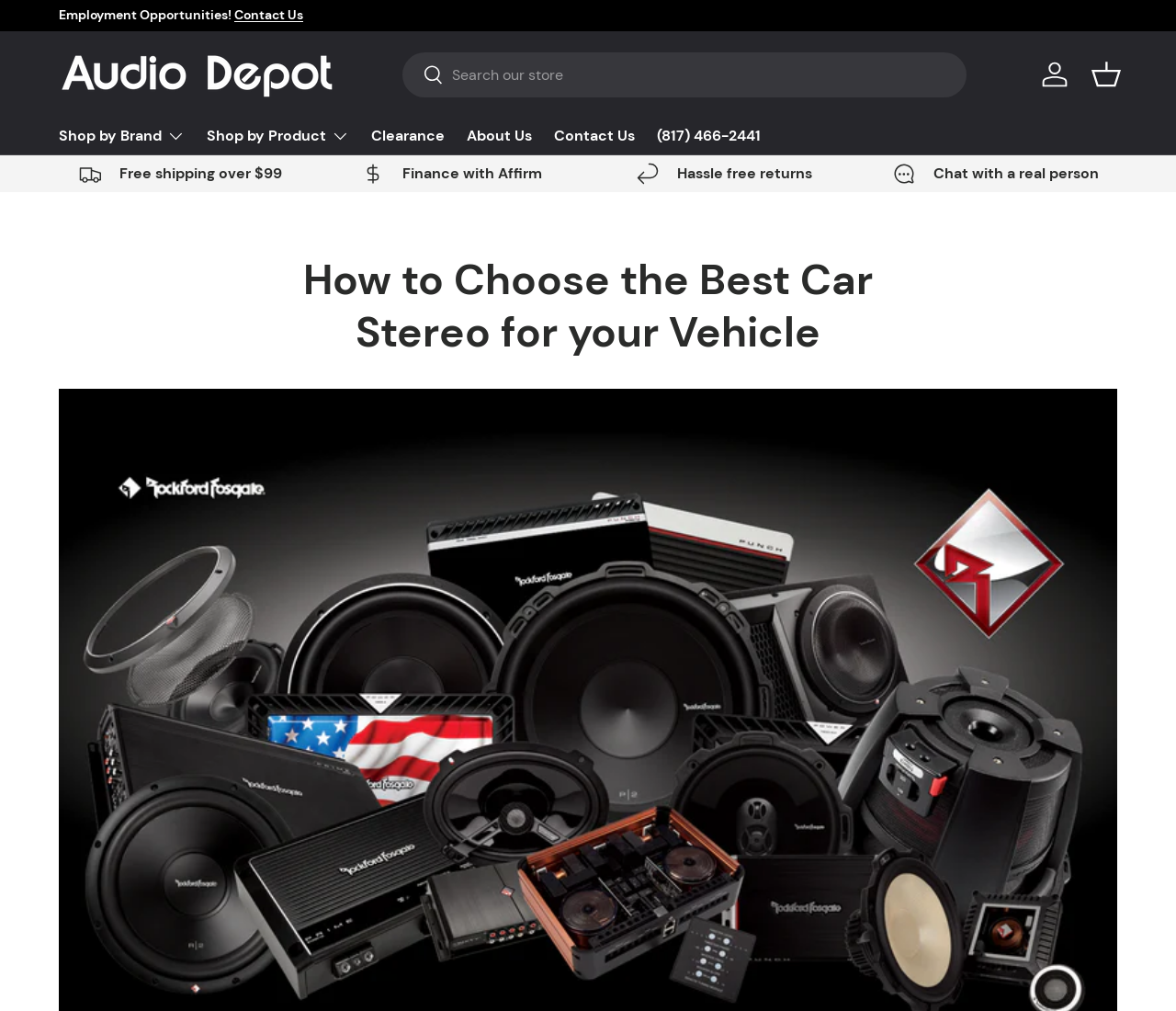Determine the bounding box coordinates for the area that needs to be clicked to fulfill this task: "Contact us for more information". The coordinates must be given as four float numbers between 0 and 1, i.e., [left, top, right, bottom].

[0.471, 0.117, 0.54, 0.152]